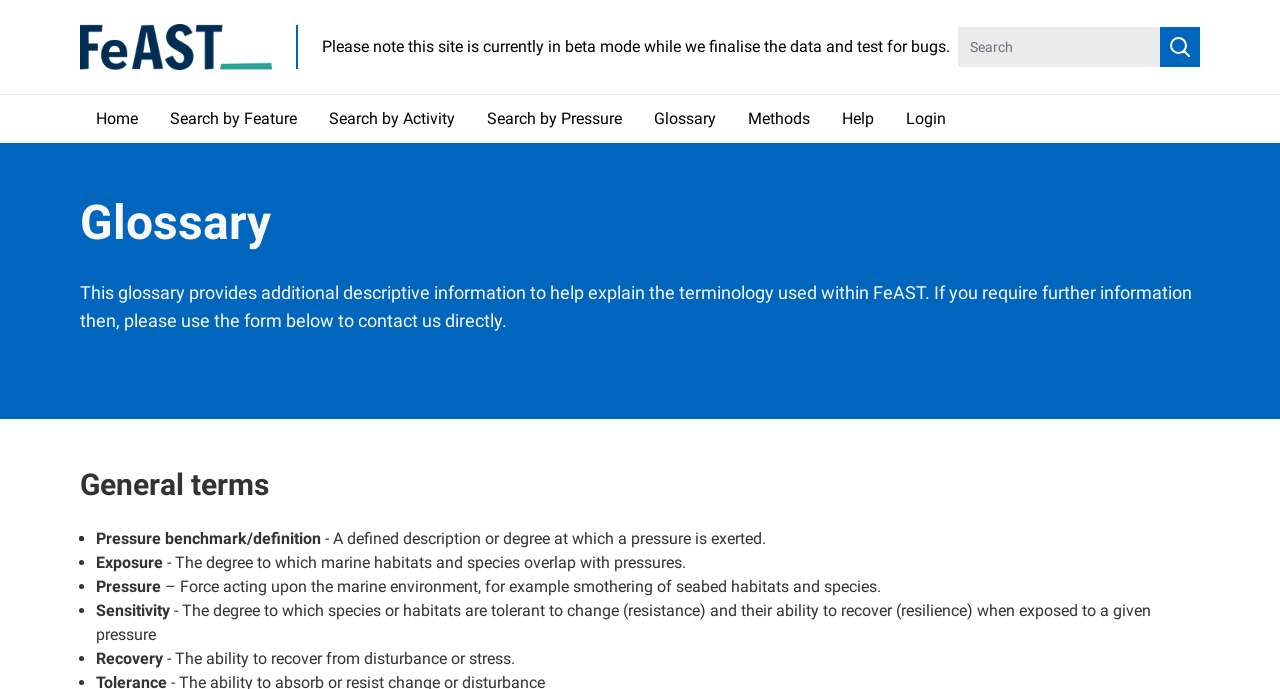Bounding box coordinates are given in the format (top-left x, top-left y, bottom-right x, bottom-right y). All values should be floating point numbers between 0 and 1. Provide the bounding box coordinate for the UI element described as: Search by Pressure

[0.368, 0.138, 0.498, 0.207]